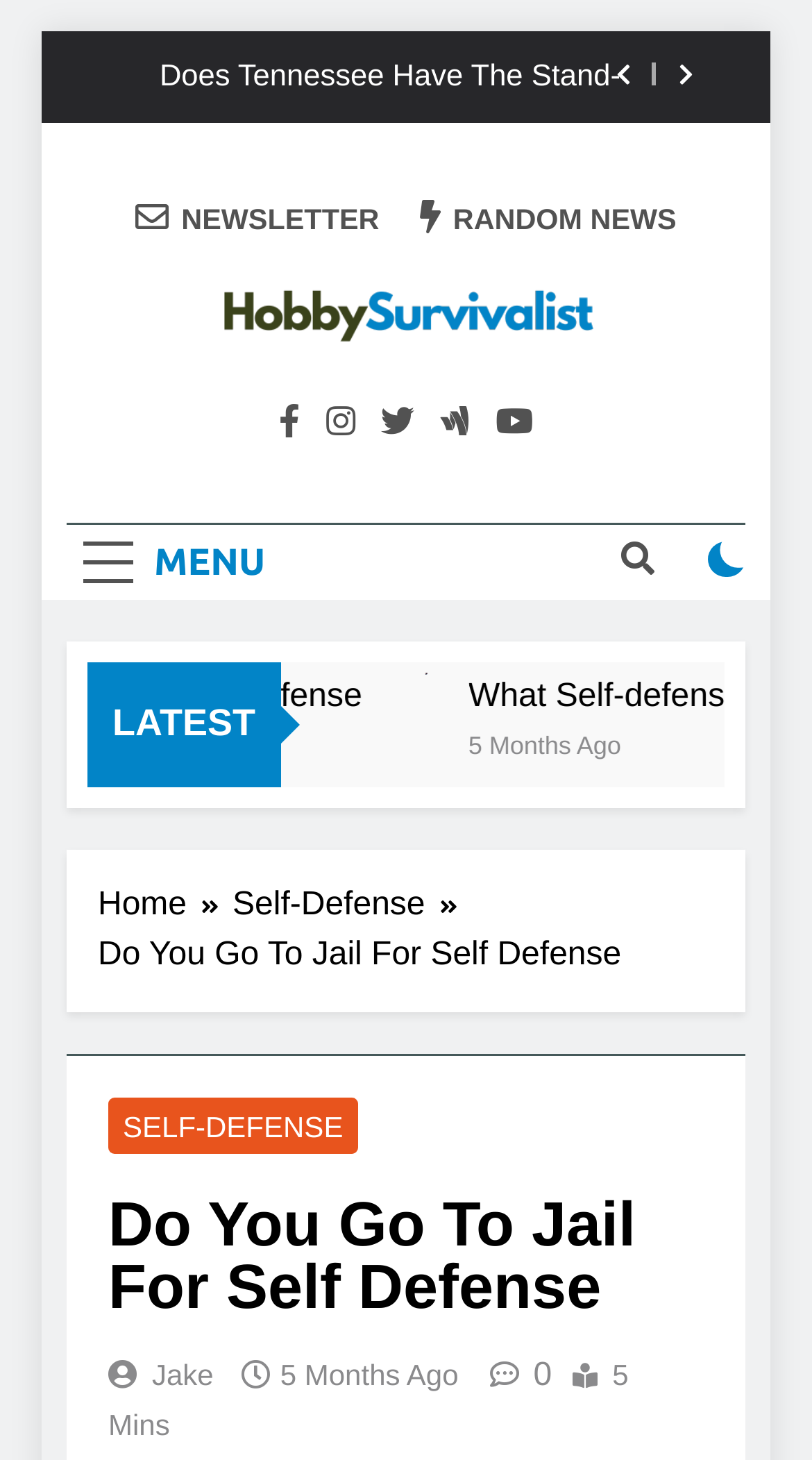Explain the webpage in detail, including its primary components.

This webpage is about self-defense and survival, with a focus on the question of whether one can go to jail for self-defense. At the top left, there is a "Skip to content" link. On the top right, there are two buttons with icons, one for expanding or collapsing a menu and another for unknown functionality. 

Below the top section, there is a list item with a link to an article titled "How To Hold A Knife For Self Defense". 

In the middle of the page, there is a logo for HobbySurvivalist.com, accompanied by an image and a tagline "Become an expert prepper and survivalist". To the left of the logo, there are two links, one for a newsletter and another for random news. 

On the right side, there is a menu button labeled "MENU" and another button with an icon. Below these buttons, there is a checkbox and a static text "LATEST". 

Further down, there is a section with a figure and a link to an article titled "What Self-defense Weapons Are Legal In Nyc 2024", accompanied by a small image. Below this section, there is a link to an article with a timestamp "5 Months Ago". 

At the bottom of the page, there is a navigation section with breadcrumbs, showing the path "Home > Self-Defense > Do You Go To Jail For Self Defense". Below the breadcrumbs, there is a heading with the same title, followed by links to related articles and a section with the author's name, timestamp, and a "5 Mins" label.